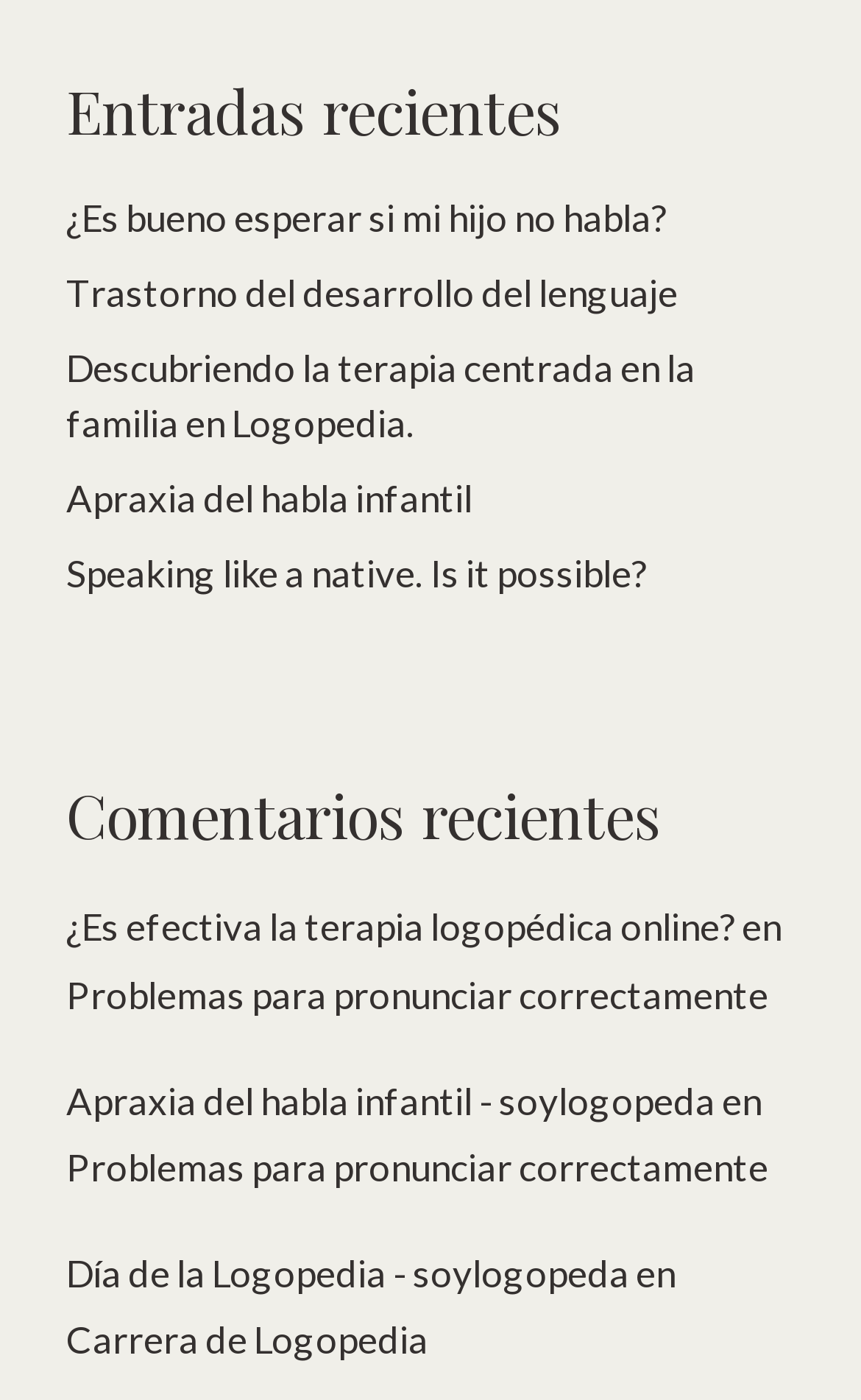Locate the bounding box coordinates of the element's region that should be clicked to carry out the following instruction: "Read the article about 'Apraxia del habla infantil'". The coordinates need to be four float numbers between 0 and 1, i.e., [left, top, right, bottom].

[0.077, 0.34, 0.549, 0.373]